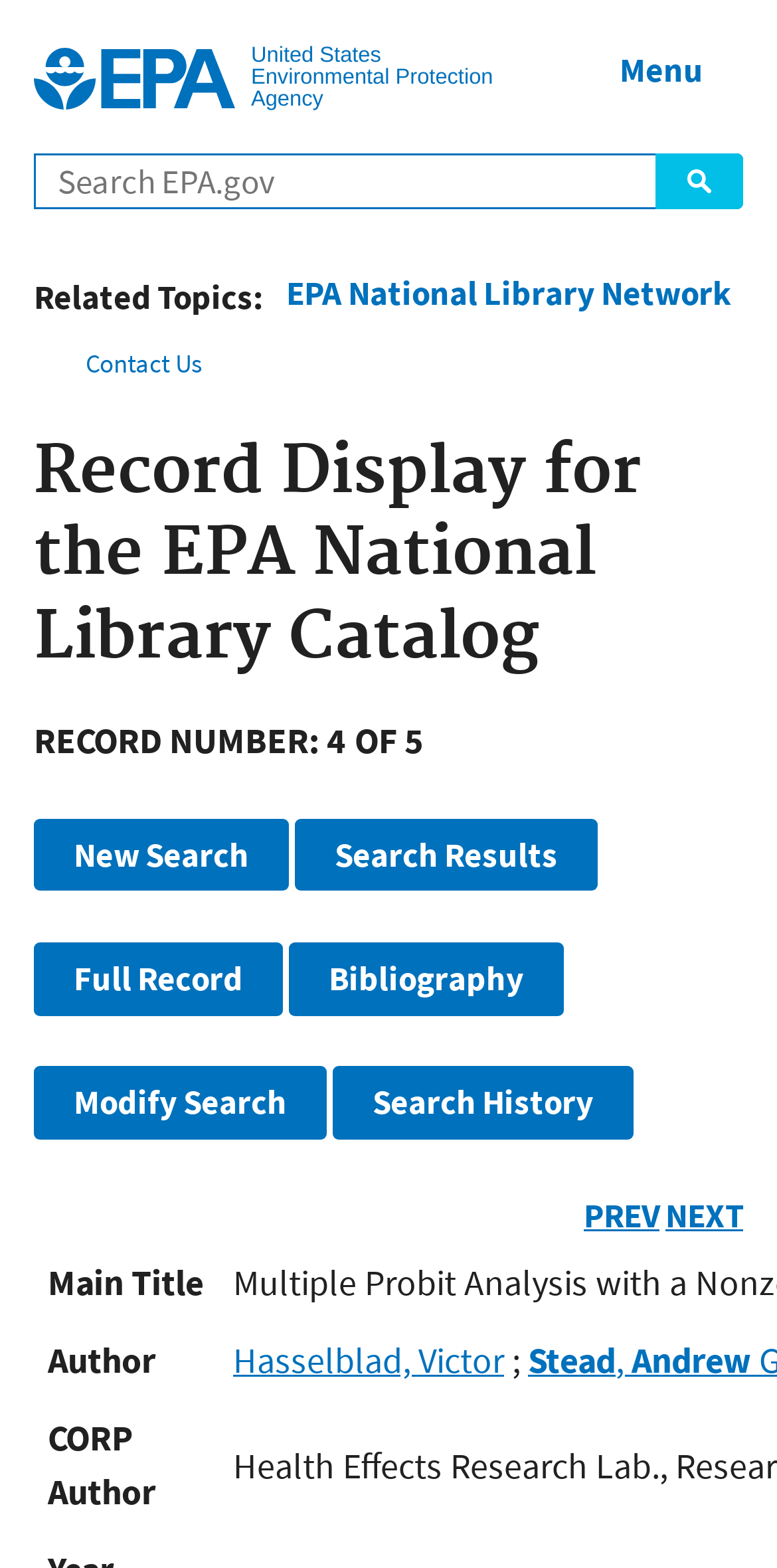What is the text of the first link on the page?
Refer to the image and provide a one-word or short phrase answer.

Jump to main content